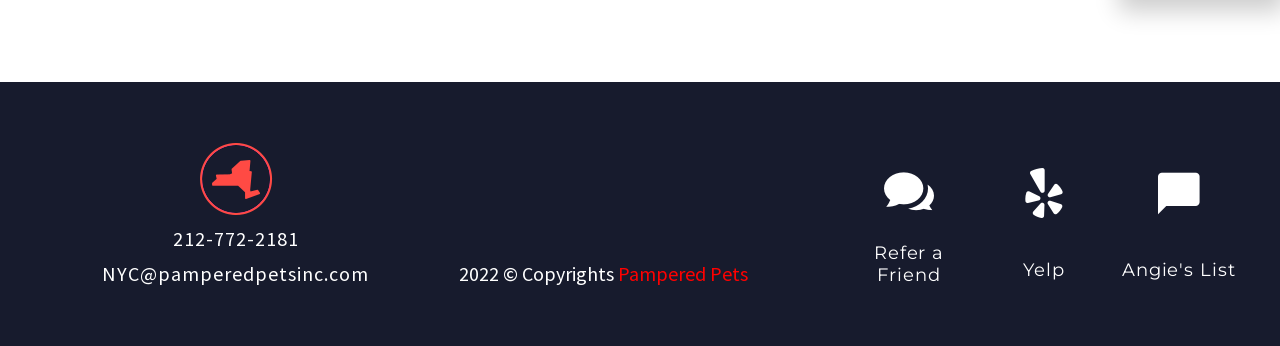Look at the image and answer the question in detail:
What is the email address to contact?

I found the email address by looking at the link element with the text 'NYC@pamperedpetsinc.com' which is located near the top of the page.